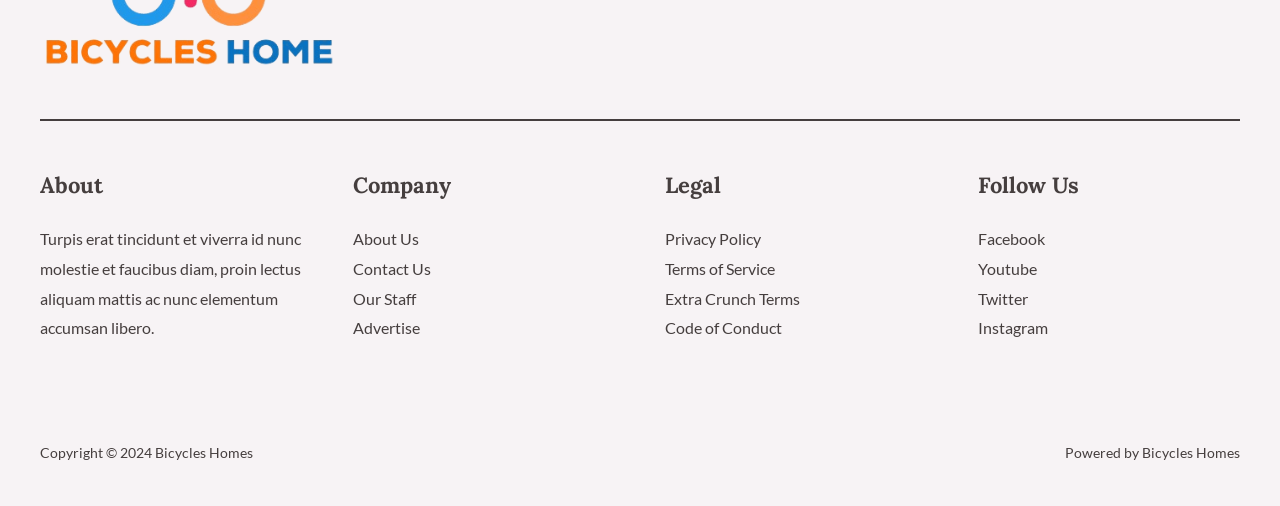Can you find the bounding box coordinates for the element to click on to achieve the instruction: "Go to Contact Us"?

[0.275, 0.512, 0.336, 0.549]